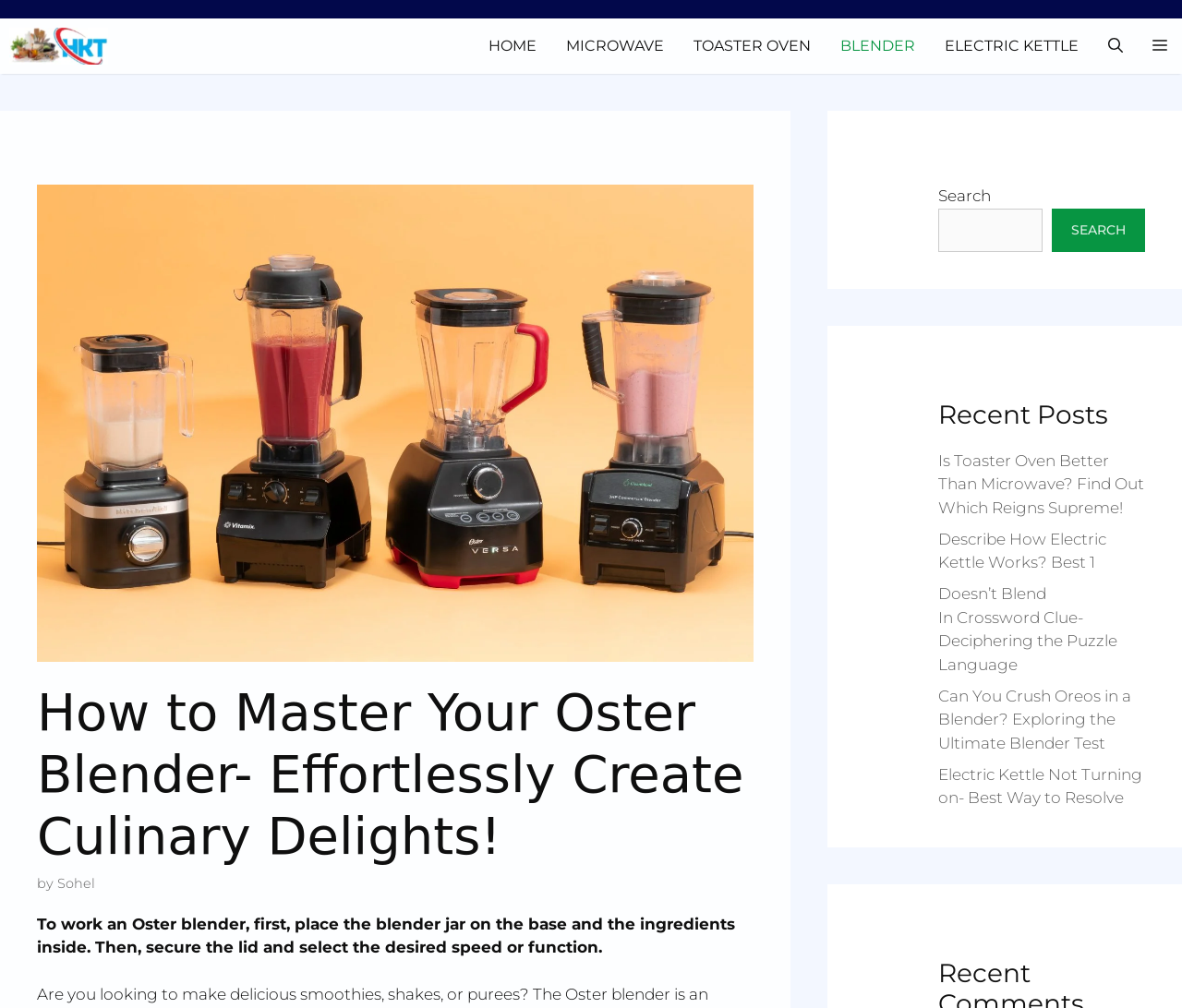Given the element description: "aria-label="Open Search Bar"", predict the bounding box coordinates of this UI element. The coordinates must be four float numbers between 0 and 1, given as [left, top, right, bottom].

[0.925, 0.018, 0.962, 0.073]